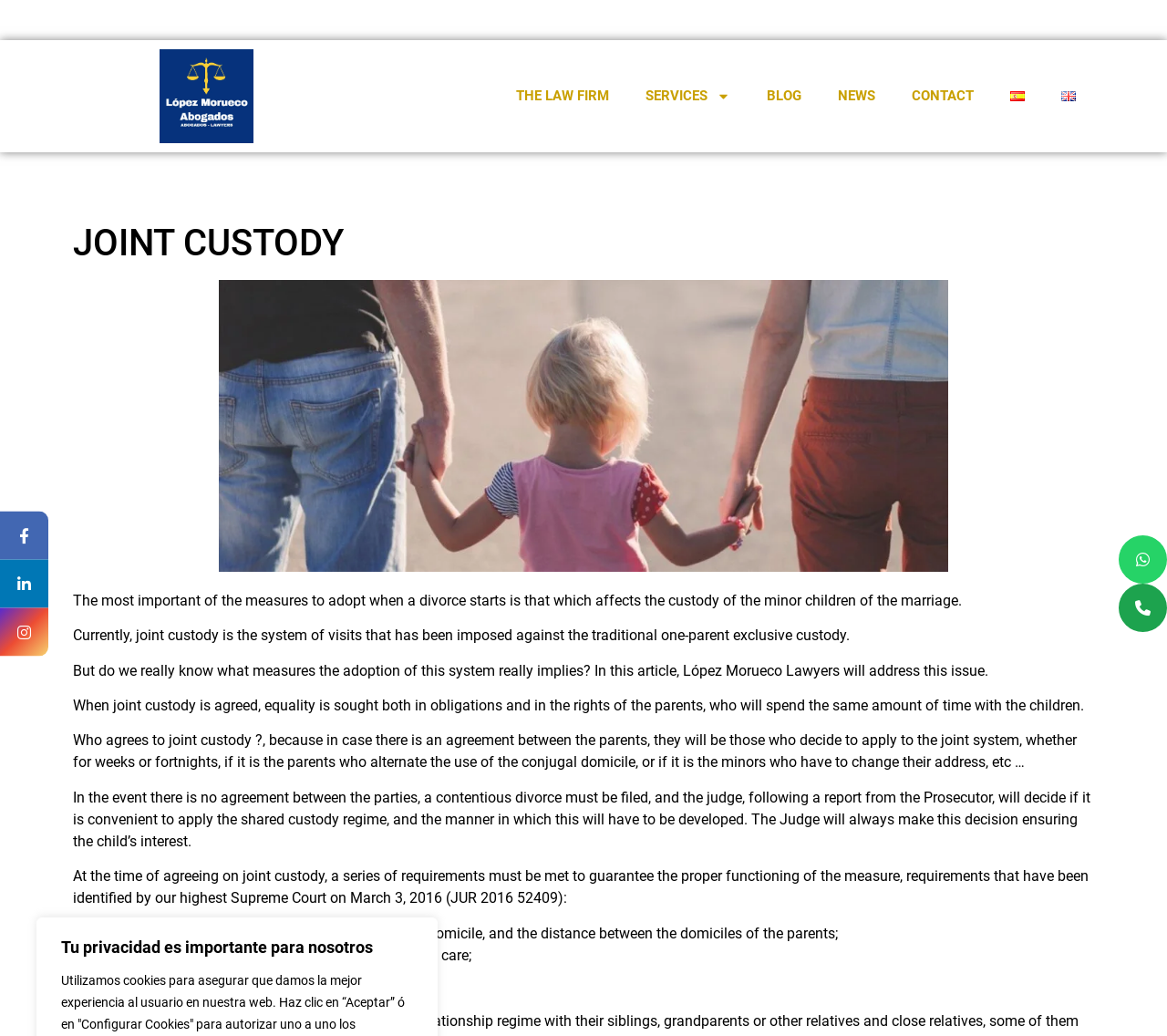Identify the bounding box coordinates of the element that should be clicked to fulfill this task: "Read the BLOG". The coordinates should be provided as four float numbers between 0 and 1, i.e., [left, top, right, bottom].

[0.641, 0.072, 0.702, 0.113]